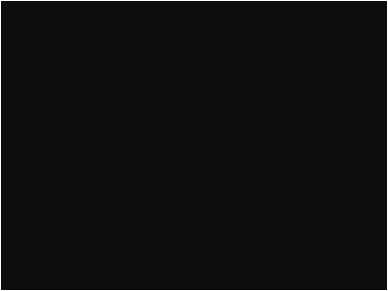Explain the image thoroughly, mentioning every notable detail.

The image showcases the "Surly Rear Rack," designed for use on 26-inch to 29-inch bikes. This sturdy and versatile rack, featured in a sleek black finish, is ideal for cyclists looking to enhance their bike's cargo capacity. Positioned prominently in the collection of cycling accessories, the rack is complemented by options for a "Quick view" to facilitate a swift purchase experience. Additionally, it is listed alongside a price tag of $13.00, making it an attractive option for both casual and serious riders seeking quality bike gear. Surrounding elements include other cycling products, indicating a comprehensive selection for bike enthusiasts.